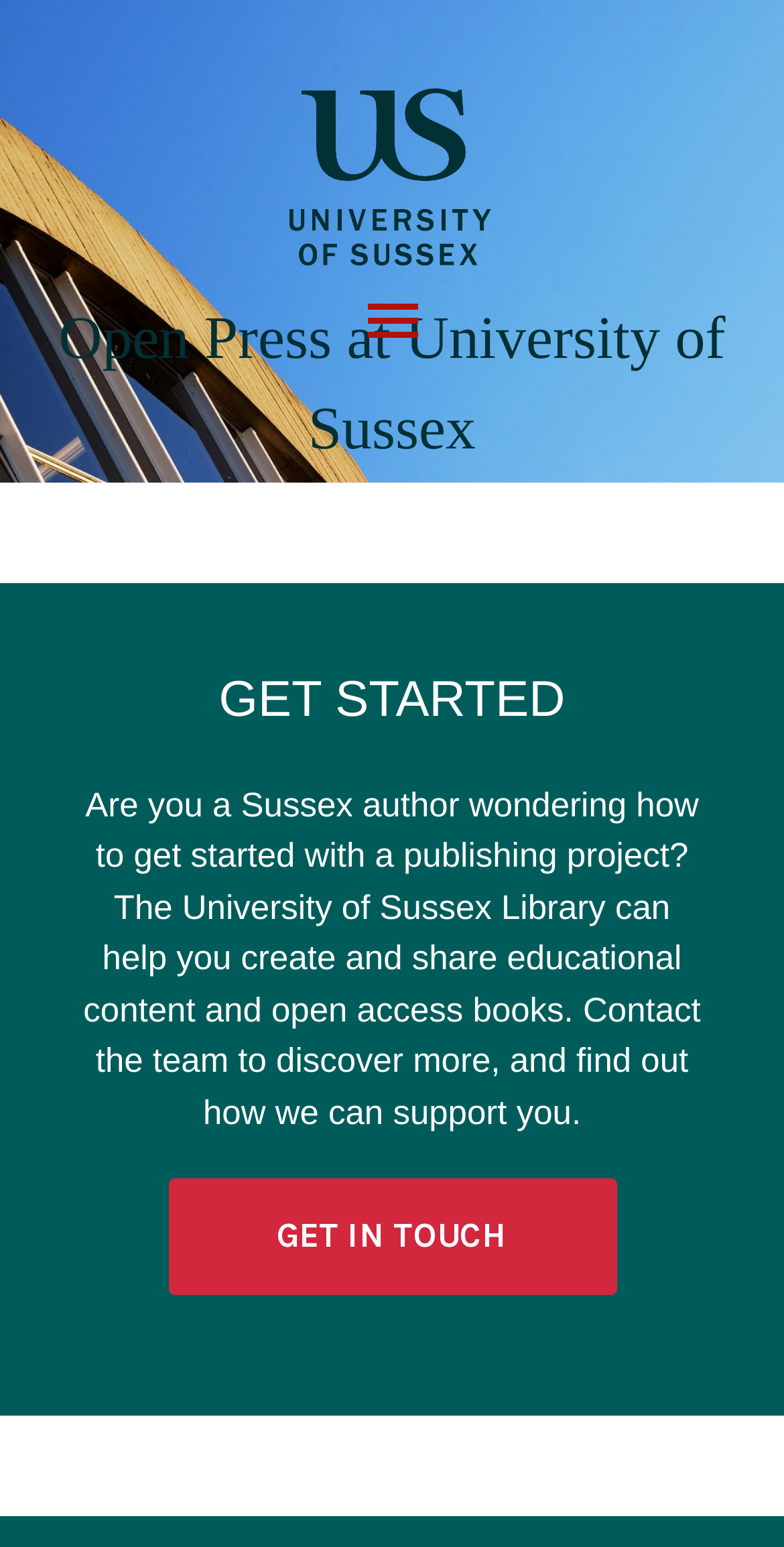Can you find and provide the title of the webpage?

Open Press at University of Sussex